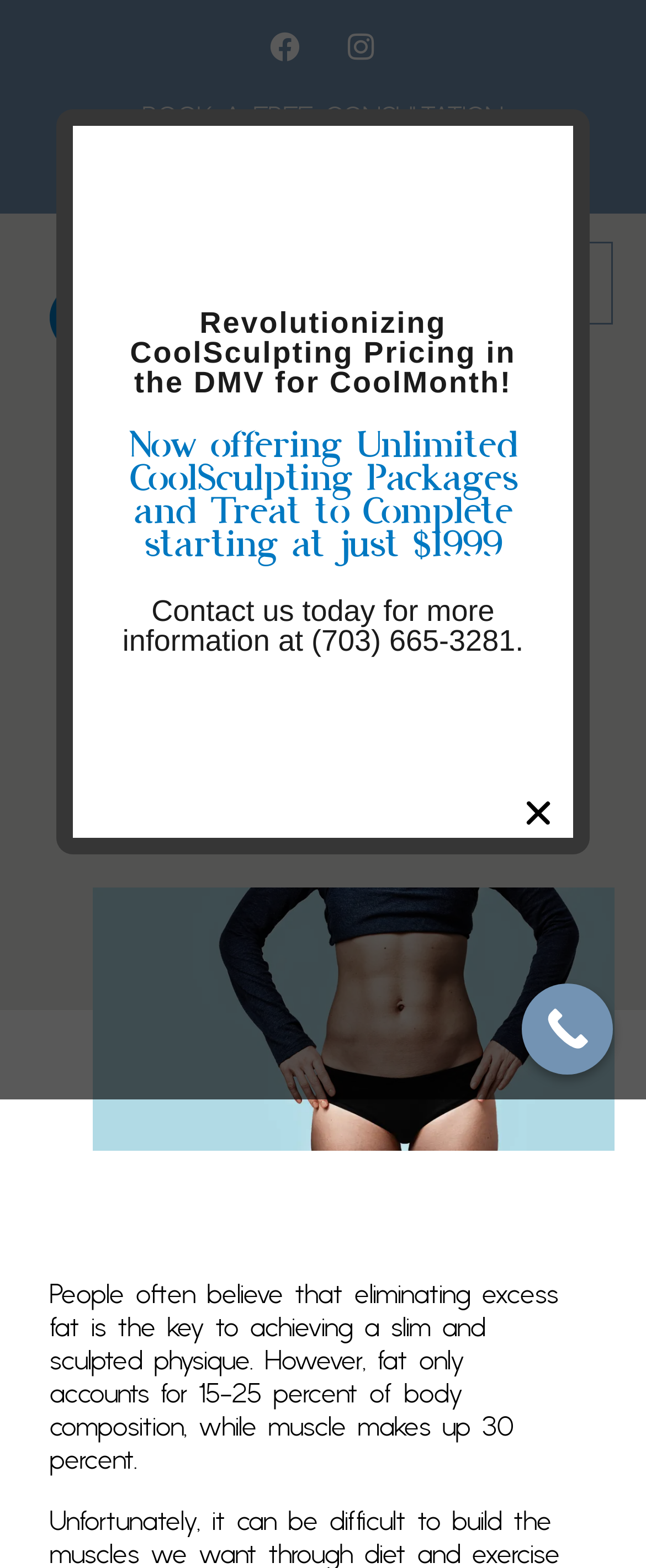Identify and provide the main heading of the webpage.

CoolTone Washington DC